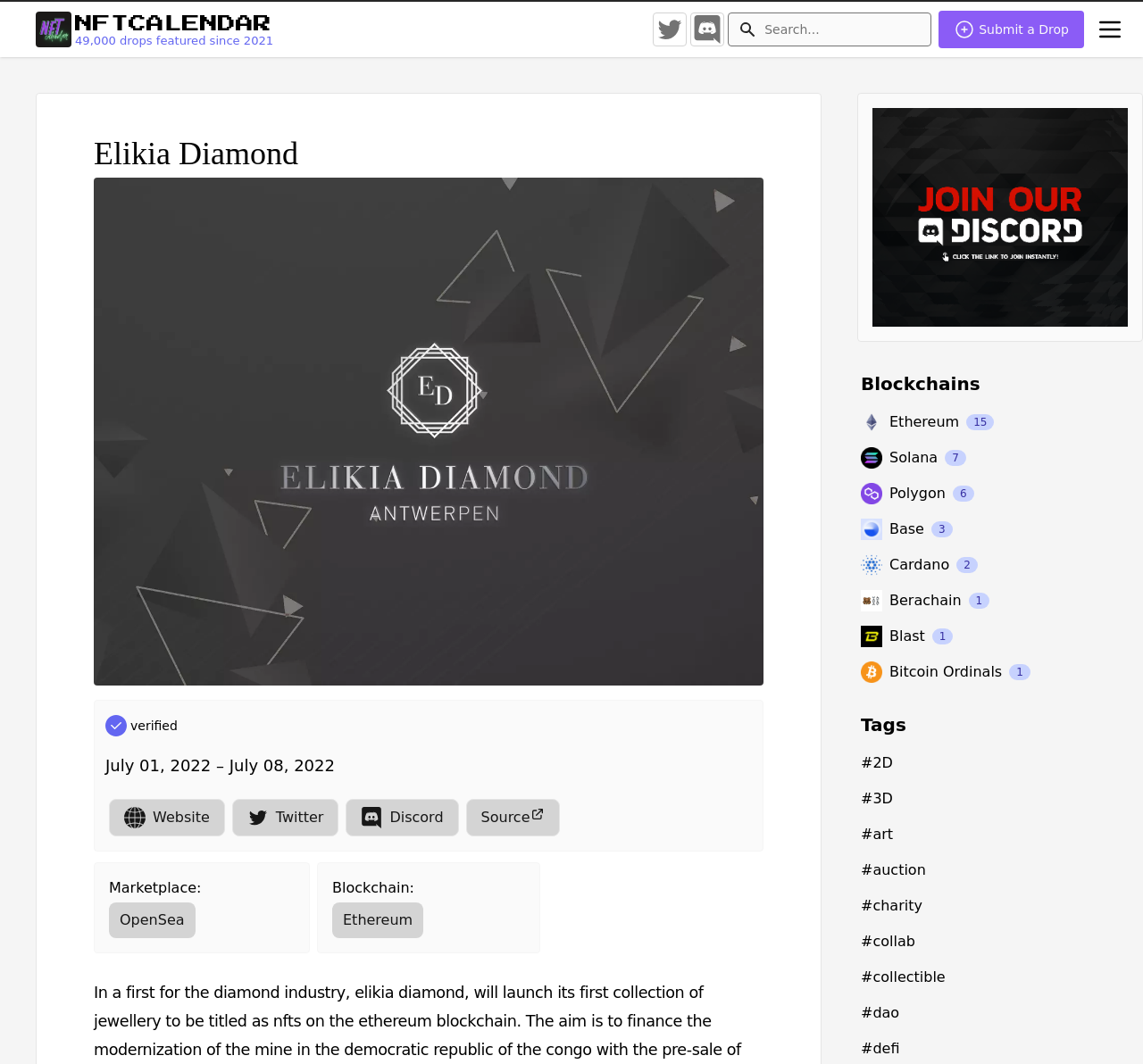Determine the bounding box coordinates of the clickable element necessary to fulfill the instruction: "Submit a drop". Provide the coordinates as four float numbers within the 0 to 1 range, i.e., [left, top, right, bottom].

[0.821, 0.01, 0.948, 0.045]